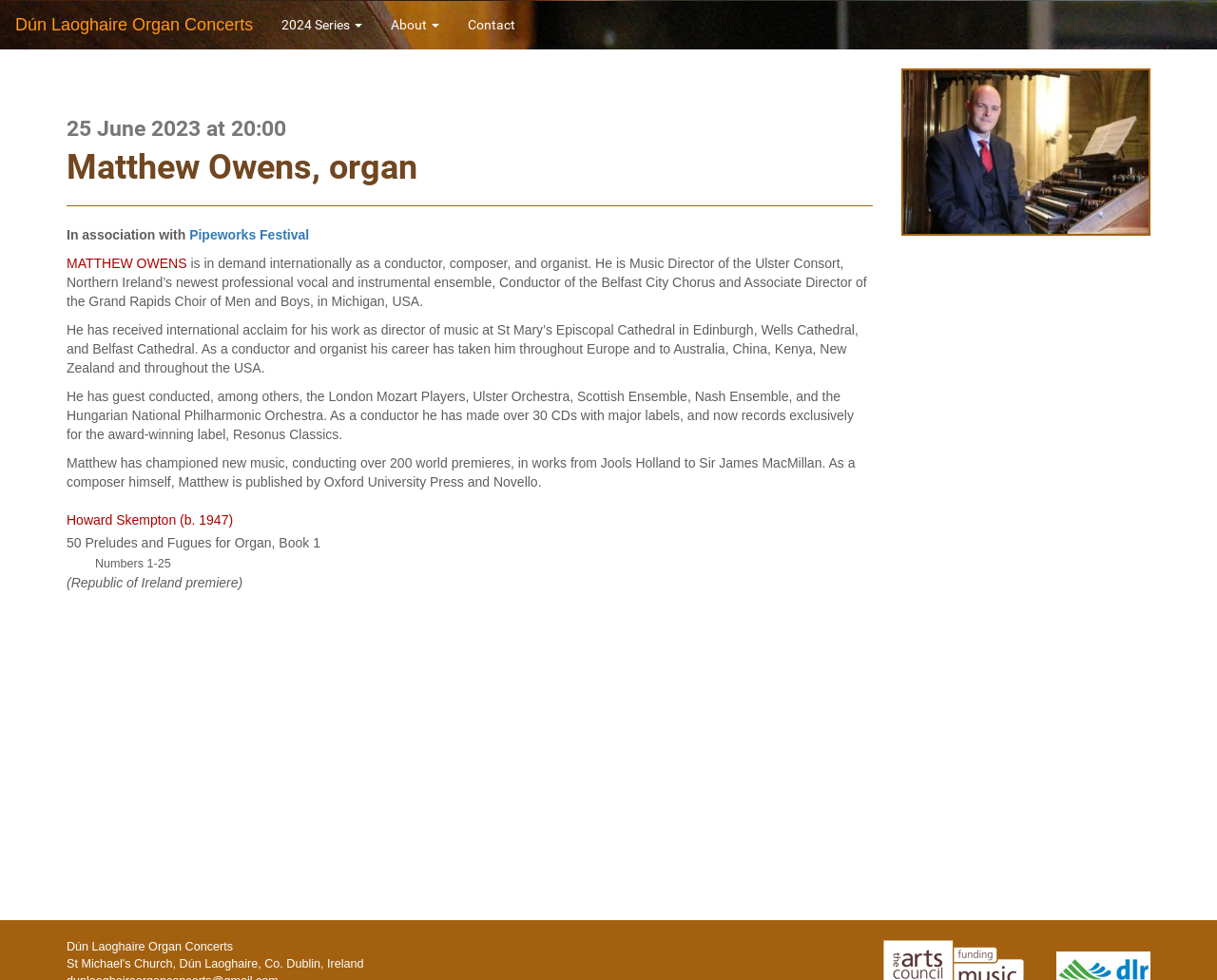Refer to the screenshot and give an in-depth answer to this question: Where is Matthew Owens the Music Director of?

According to the webpage, Matthew Owens is the Music Director of the Ulster Consort, which is mentioned in his biography.